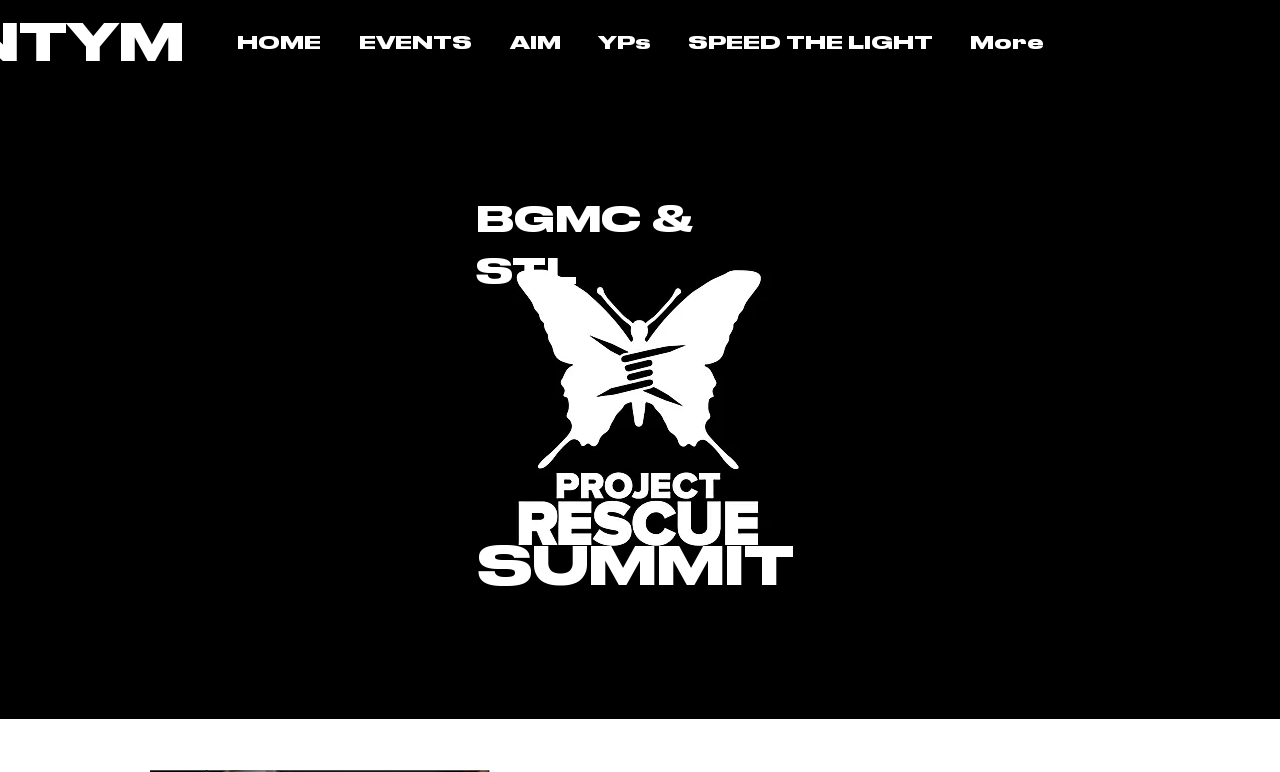Provide a comprehensive caption for the webpage.

The webpage is titled "Project Rescue Summit | ntym" and appears to be a website for an event or organization. At the top of the page, there is a navigation bar labeled "Site" that spans most of the width of the page. Within this navigation bar, there are five links: "HOME", "EVENTS", "AIM", "YPs", and "SPEED THE LIGHT", which are evenly spaced and take up about half of the navigation bar. The remaining space is occupied by a generic element labeled "More".

Below the navigation bar, there is a large image or graphic element that takes up most of the page's width and about three-quarters of its height. This element is not explicitly labeled, but its ID suggests it may be an image.

On top of this image, there are two headings. The first, "BGMC & STL", is located near the top-left corner of the image, while the second, "SUMMIT", is located near the bottom-left corner of the image. These headings appear to be prominent and may be titles or subtitles for the event or organization.